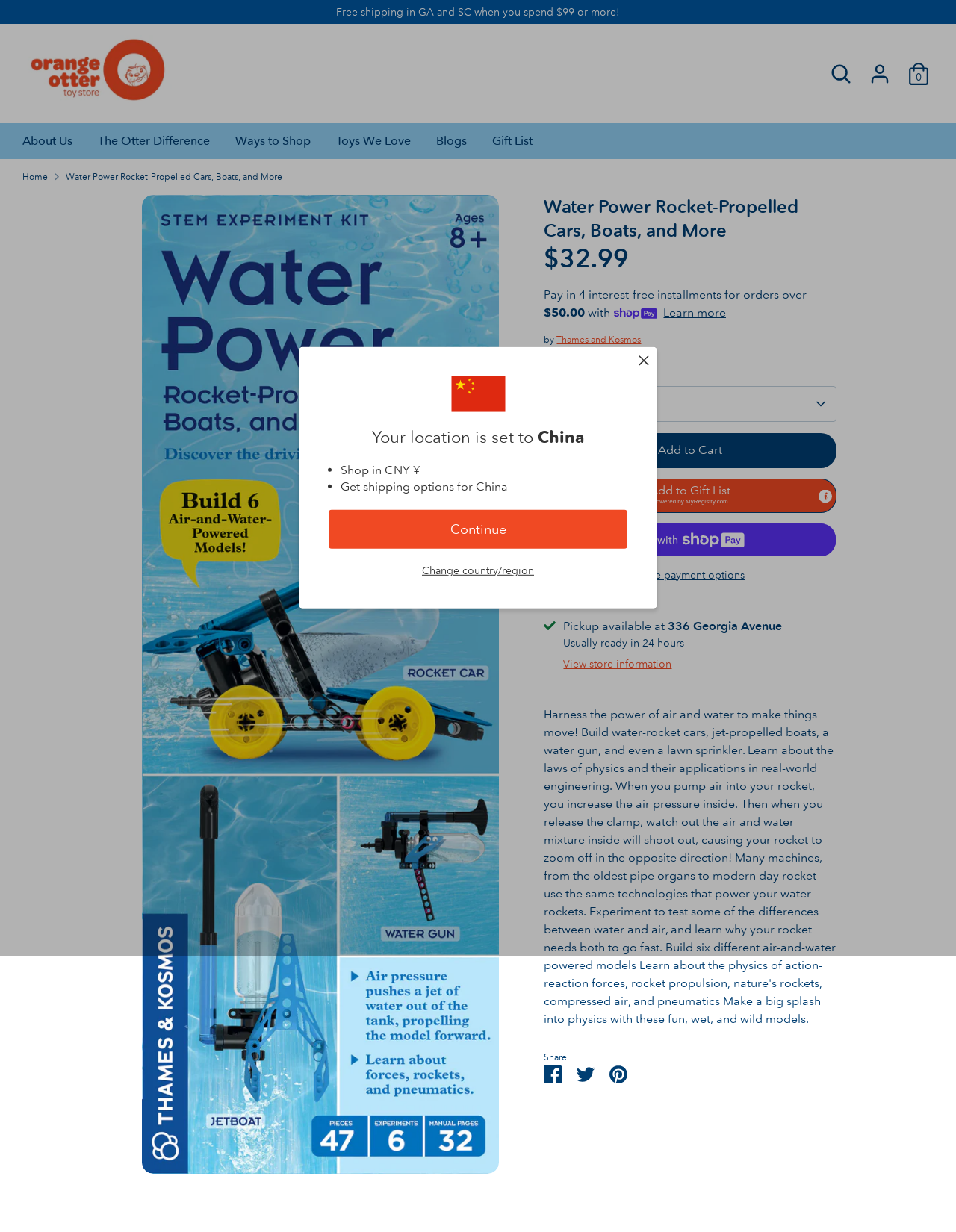What is the minimum order amount for free shipping in GA and SC?
Answer with a single word or short phrase according to what you see in the image.

$99 or more